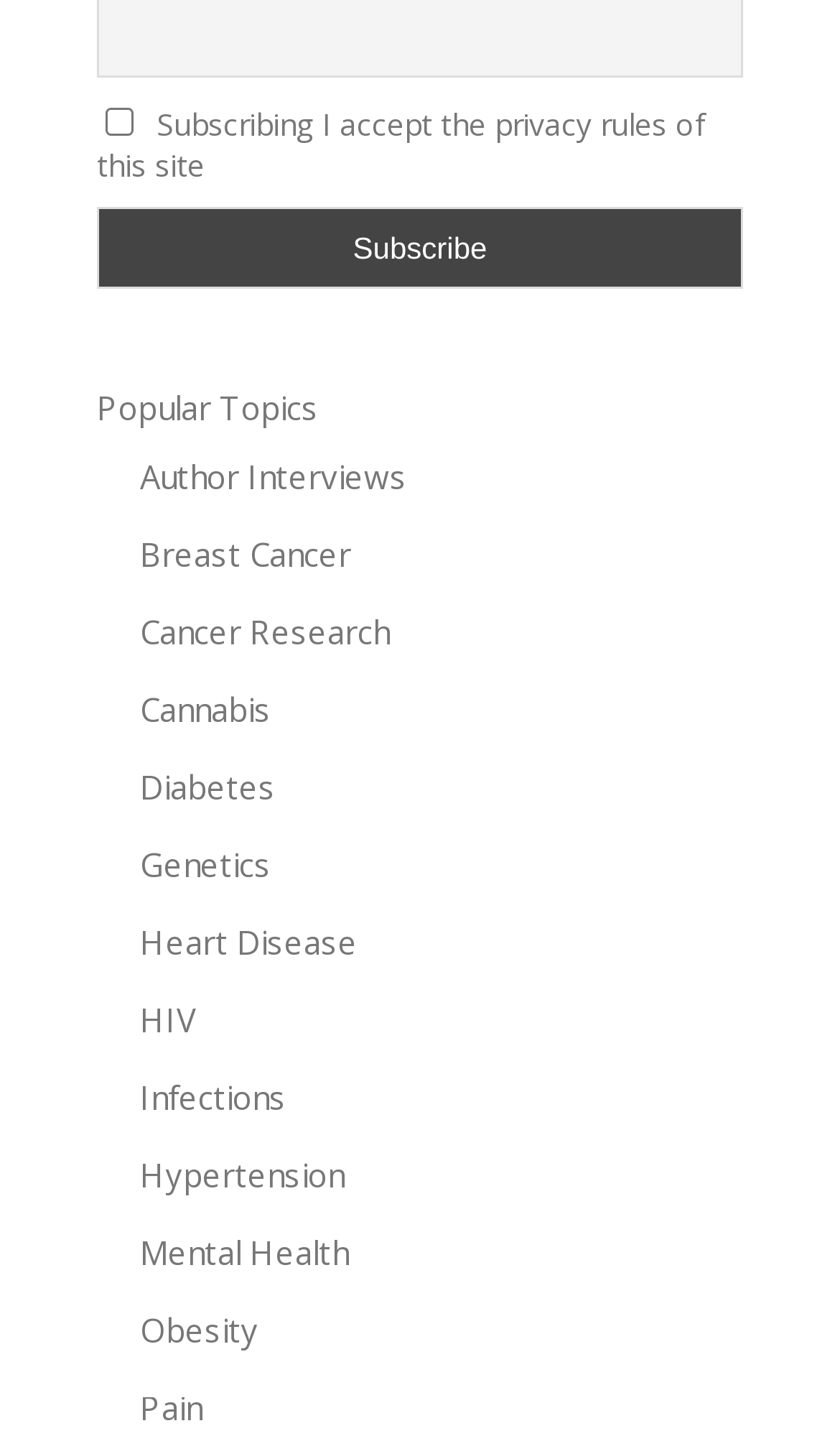Answer with a single word or phrase: 
Is the checkbox checked by default?

No